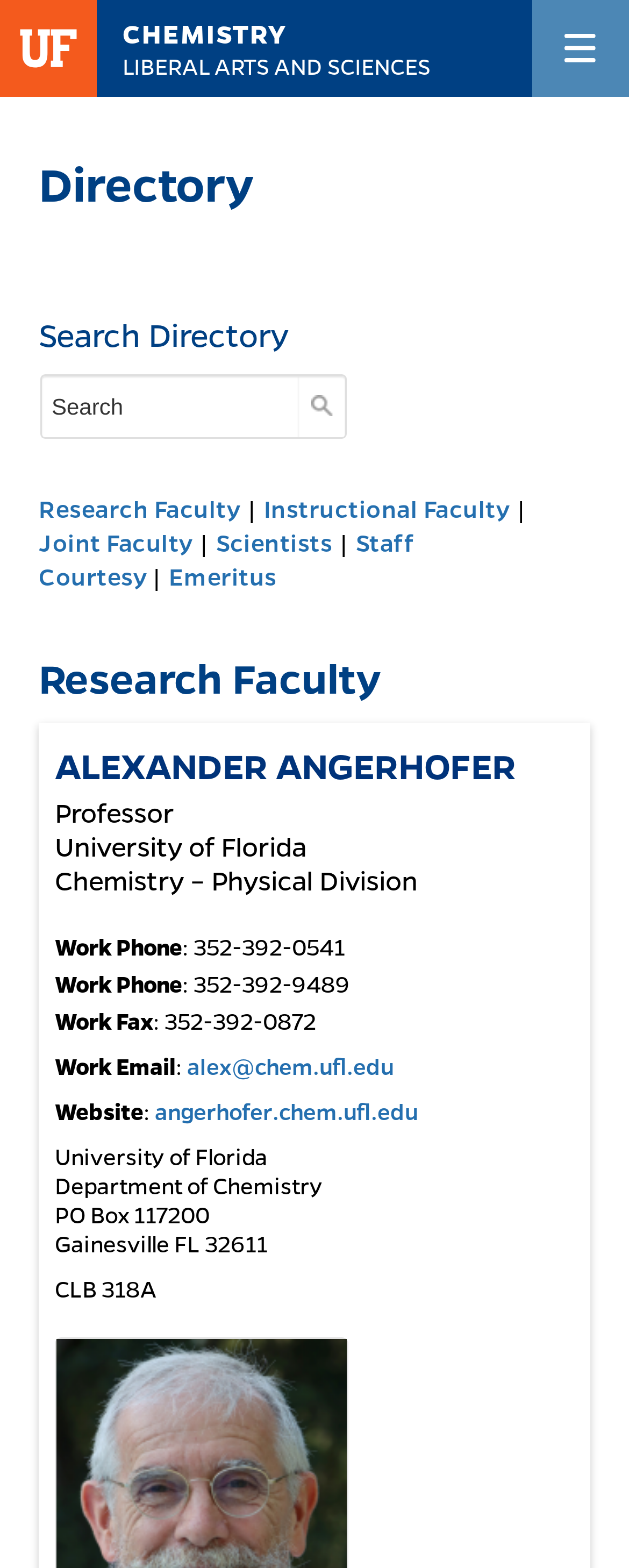Locate the bounding box of the UI element defined by this description: "alt="AsianGirlsLove"". The coordinates should be given as four float numbers between 0 and 1, formatted as [left, top, right, bottom].

None